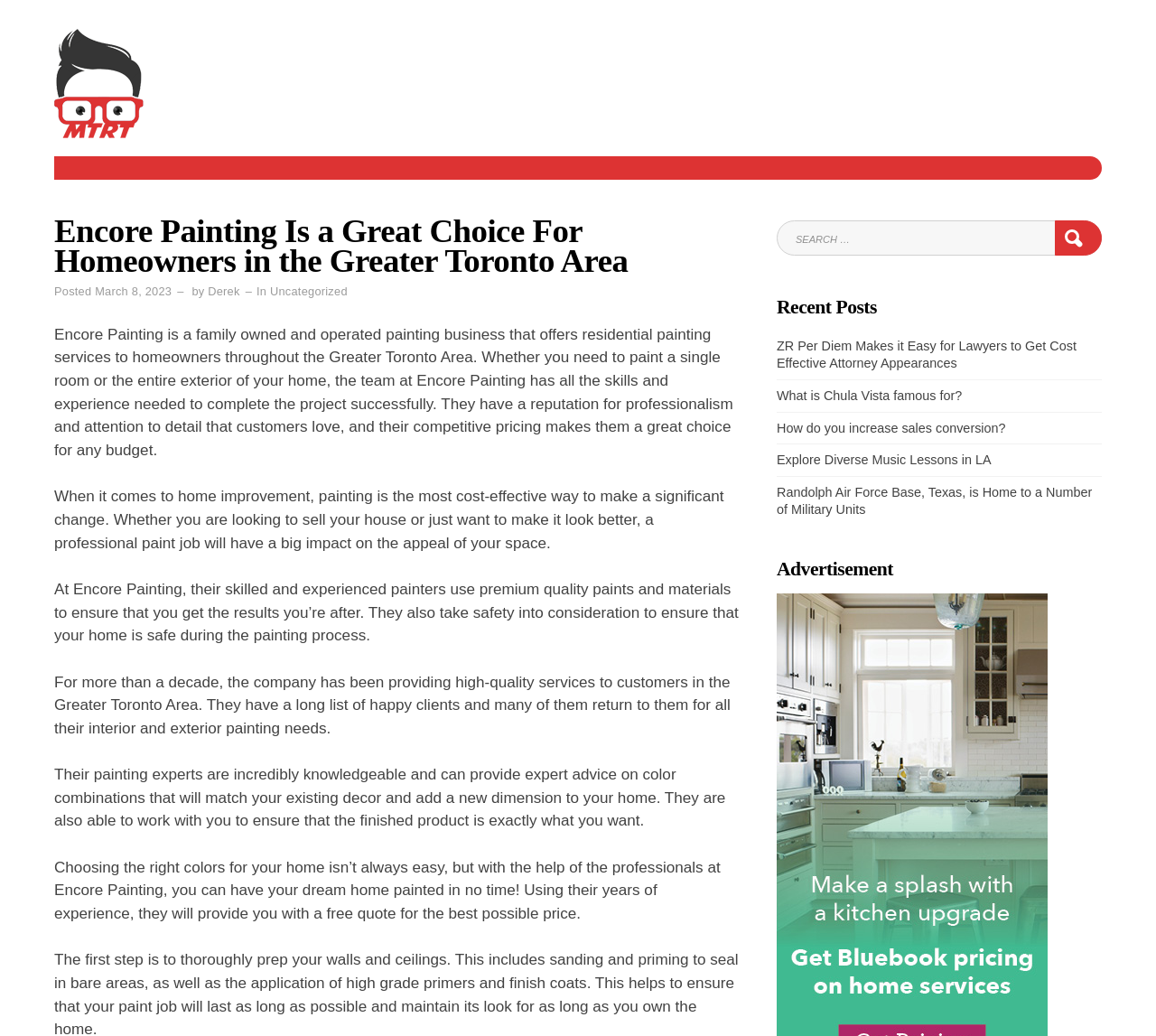Generate a comprehensive description of the webpage content.

The webpage appears to be a blog post about Encore Painting, a family-owned and operated painting business in the Greater Toronto Area. At the top of the page, there is a header section with a link to "MTRT" and an image with the same name. Below this, there is a main heading that reads "Encore Painting Is a Great Choice For Homeowners in the Greater Toronto Area".

Underneath the main heading, there is a section with the post's metadata, including the date "March 8, 2023", the author "Derek", and the category "Uncategorized". 

The main content of the page is divided into five paragraphs of text, which describe the services offered by Encore Painting, including residential painting, interior and exterior painting, and color consultation. The text also highlights the company's reputation for professionalism, attention to detail, and competitive pricing.

To the right of the main content, there is a search bar with a button labeled "SEARCH". Above the search bar, there is a heading that reads "Recent Posts", followed by a list of five links to other blog posts on various topics.

At the bottom of the page, there is a section labeled "Advertisement", but it does not contain any visible ads.